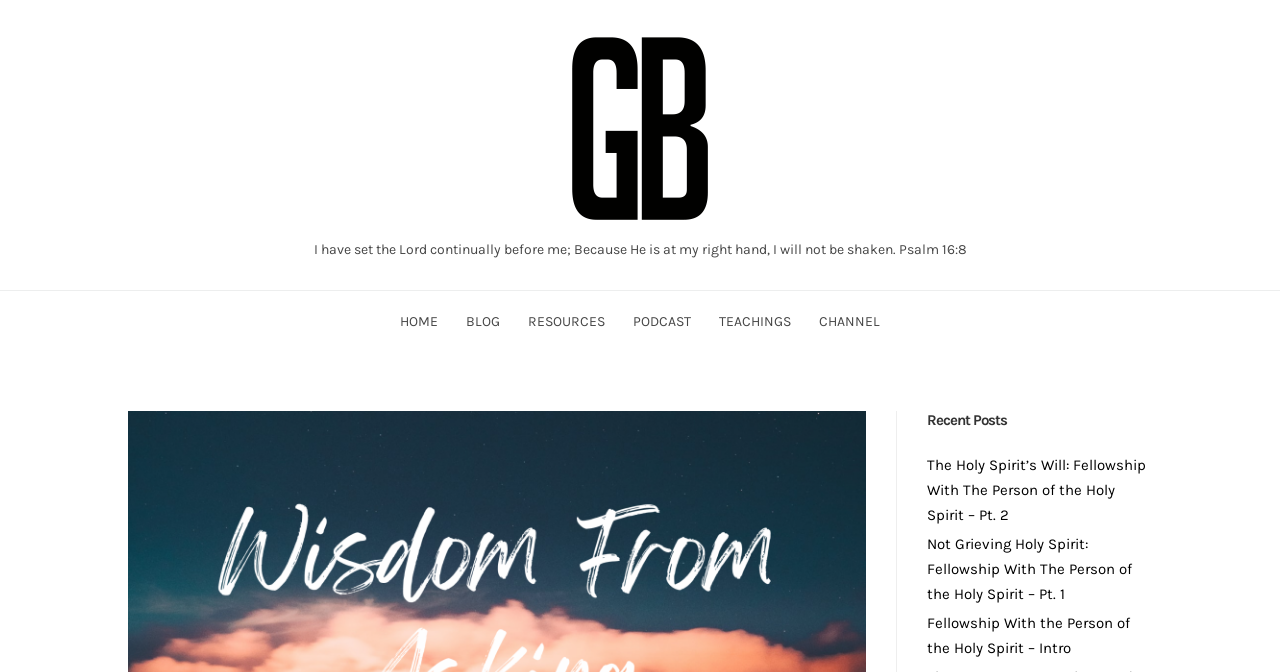Locate the bounding box coordinates of the segment that needs to be clicked to meet this instruction: "listen to the podcast".

[0.495, 0.466, 0.54, 0.491]